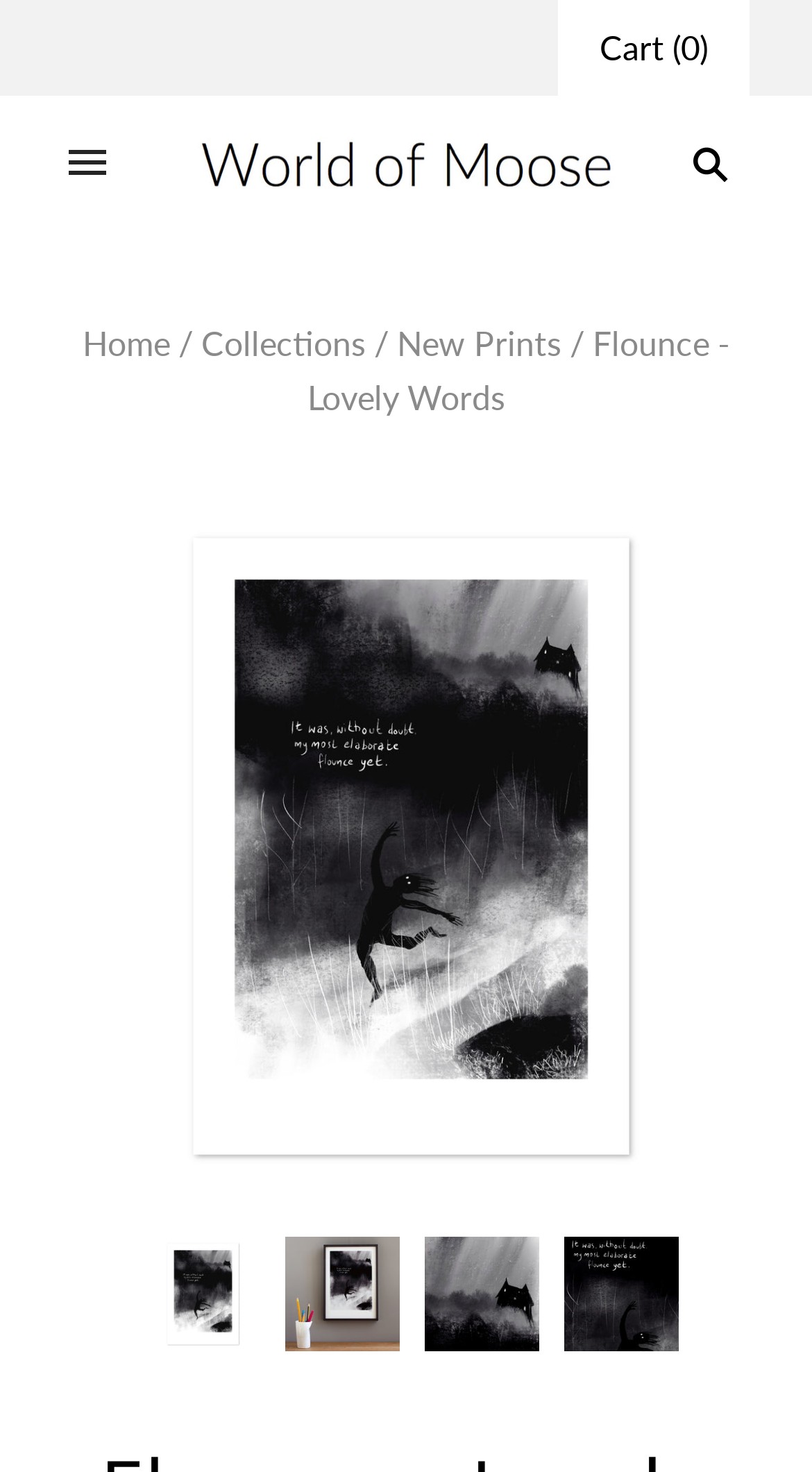What is the function of the button with a search icon?
Identify the answer in the screenshot and reply with a single word or phrase.

Search